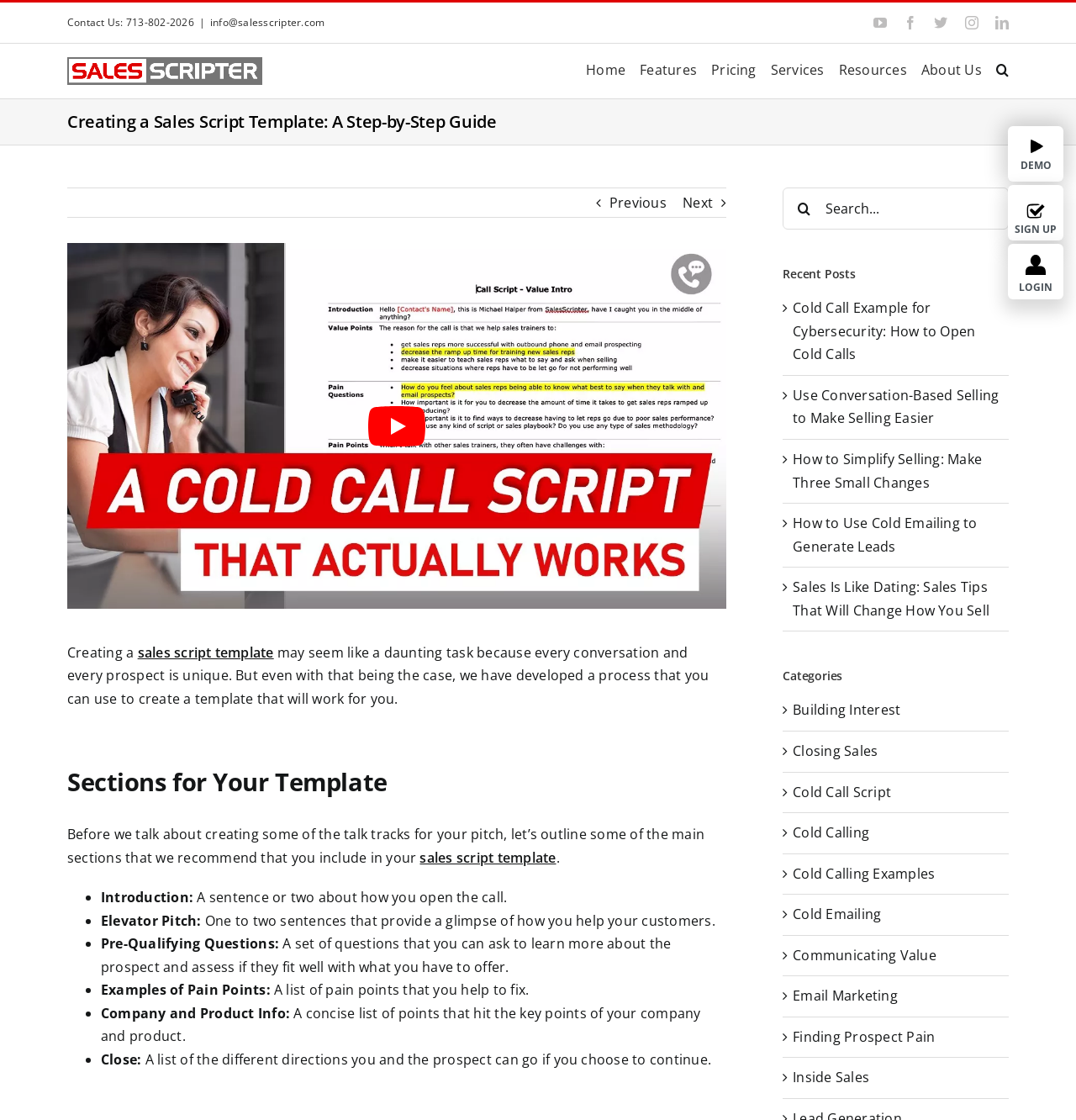Bounding box coordinates are specified in the format (top-left x, top-left y, bottom-right x, bottom-right y). All values are floating point numbers bounded between 0 and 1. Please provide the bounding box coordinate of the region this sentence describes: Finding Prospect Pain

[0.737, 0.916, 0.93, 0.936]